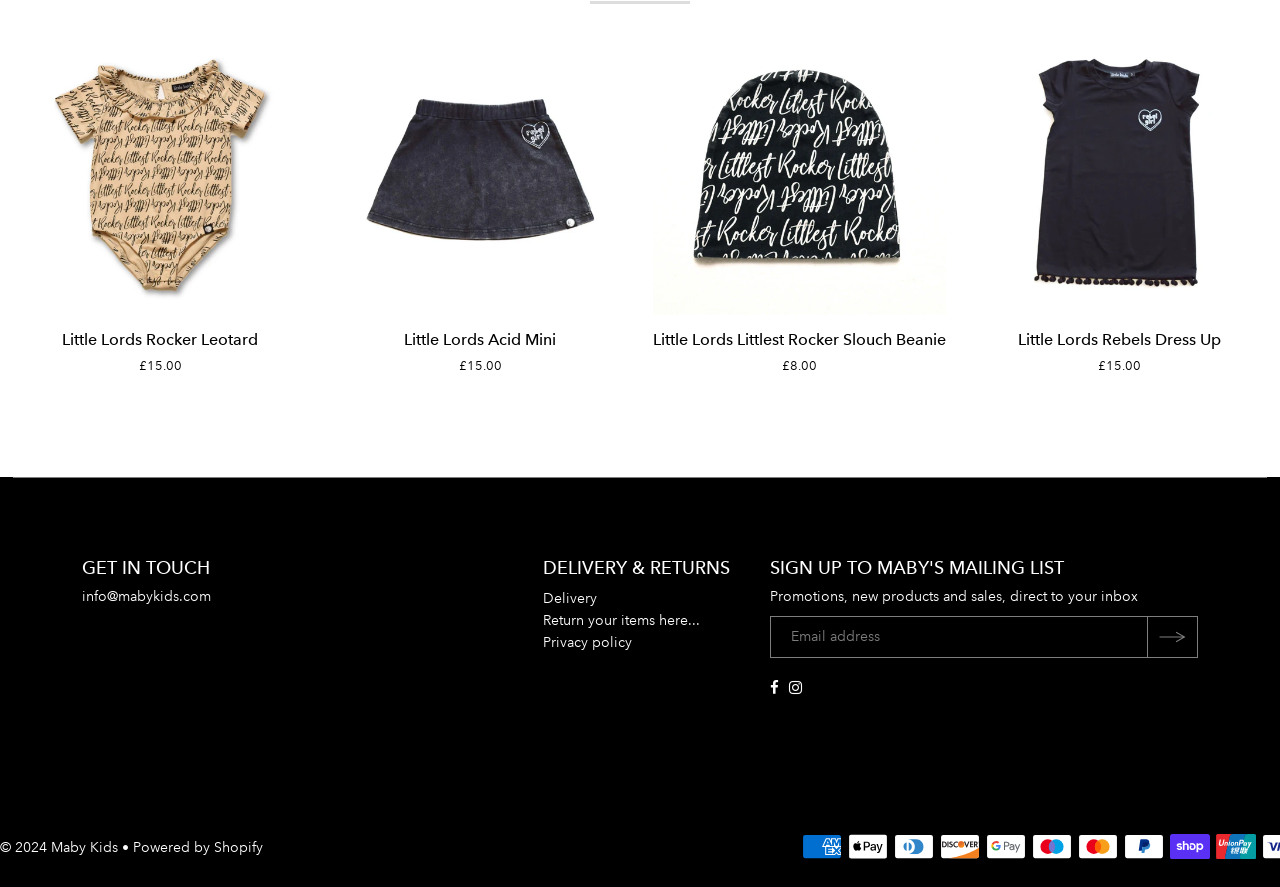Determine the bounding box coordinates of the clickable region to carry out the instruction: "Sign up to Maby's mailing list".

[0.603, 0.695, 0.935, 0.741]